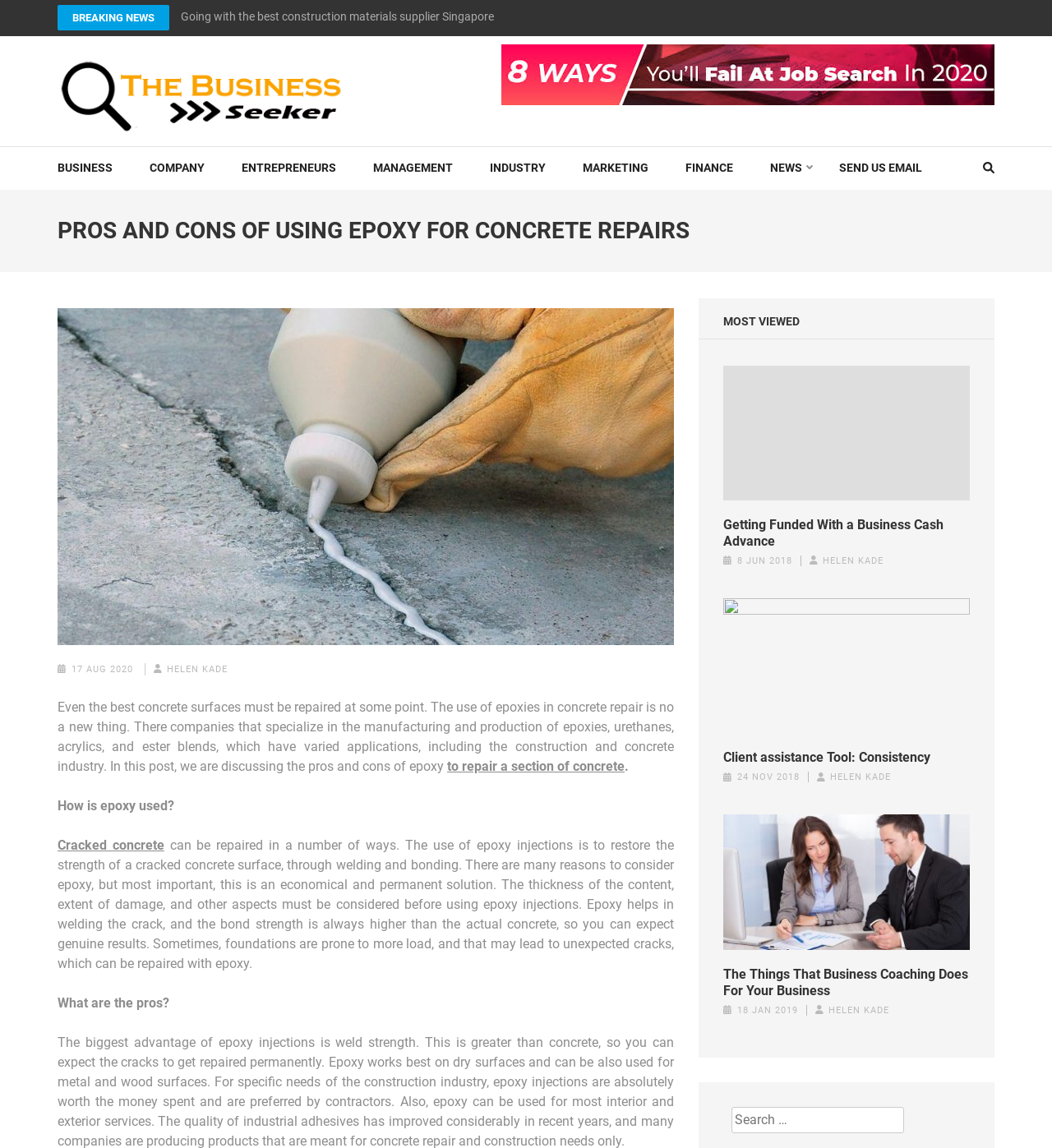Please find the bounding box coordinates of the section that needs to be clicked to achieve this instruction: "View the 'MOST VIEWED' section".

[0.664, 0.274, 0.945, 0.295]